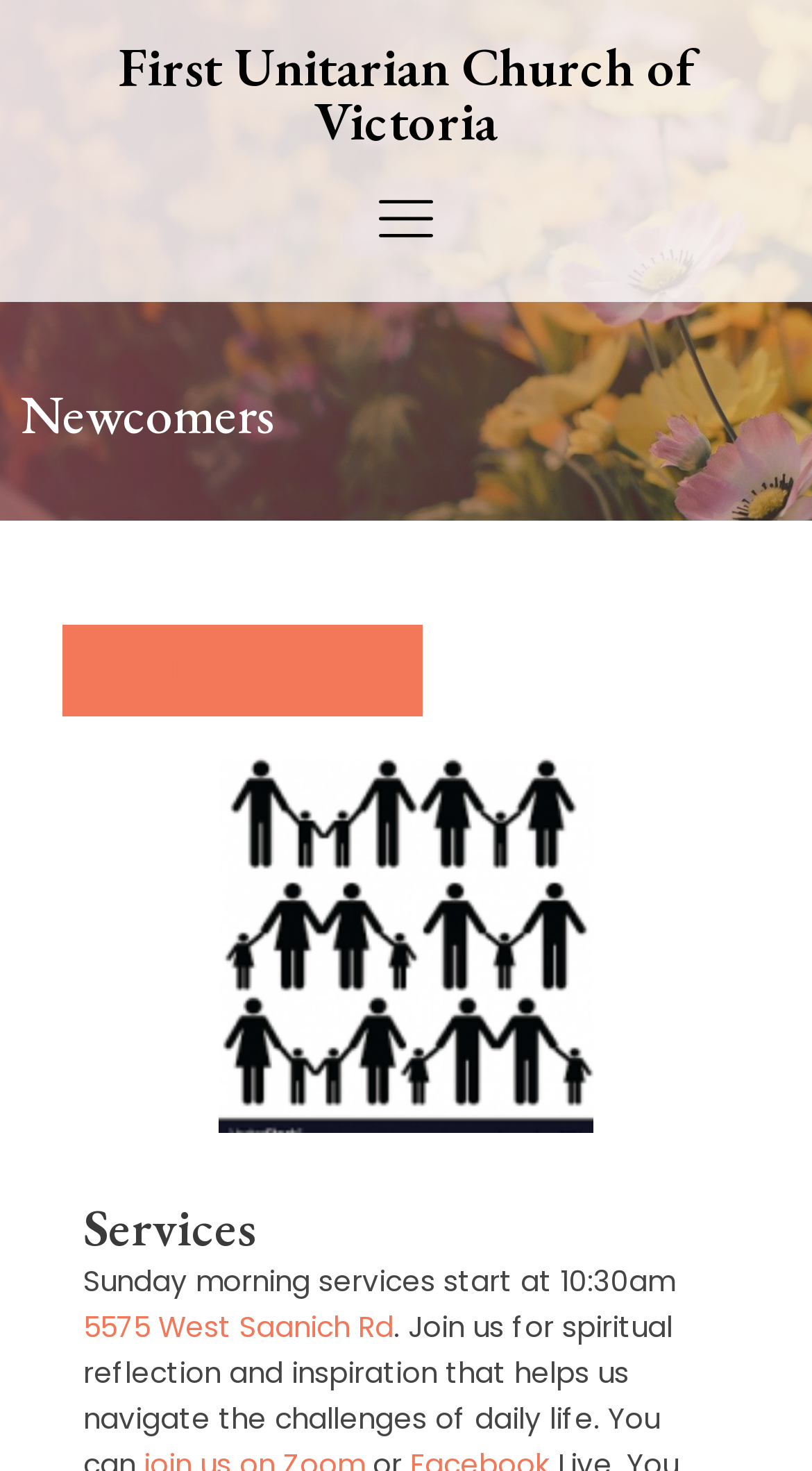What is the address of the church? Based on the image, give a response in one word or a short phrase.

5575 West Saanich Rd